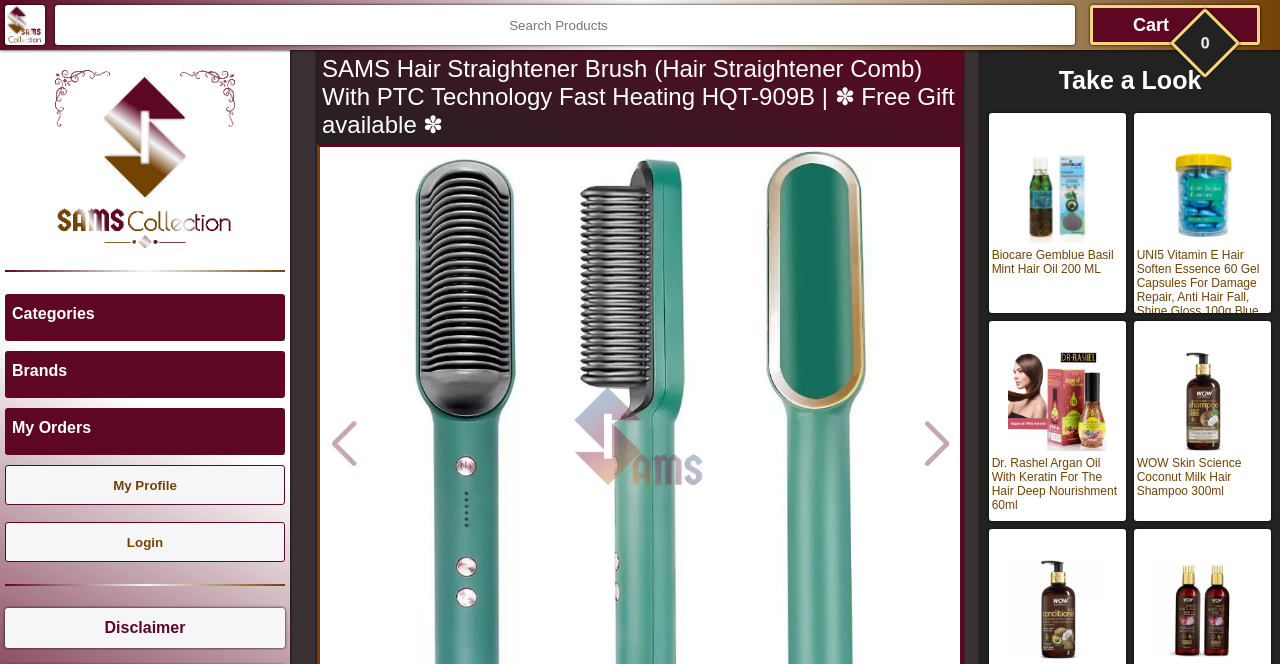Can you pinpoint the bounding box coordinates for the clickable element required for this instruction: "Login to account"? The coordinates should be four float numbers between 0 and 1, i.e., [left, top, right, bottom].

[0.004, 0.786, 0.223, 0.846]